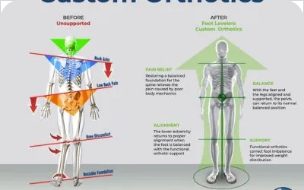Respond to the question below with a concise word or phrase:
What is indicated by the arrows on the left side?

Areas of stress